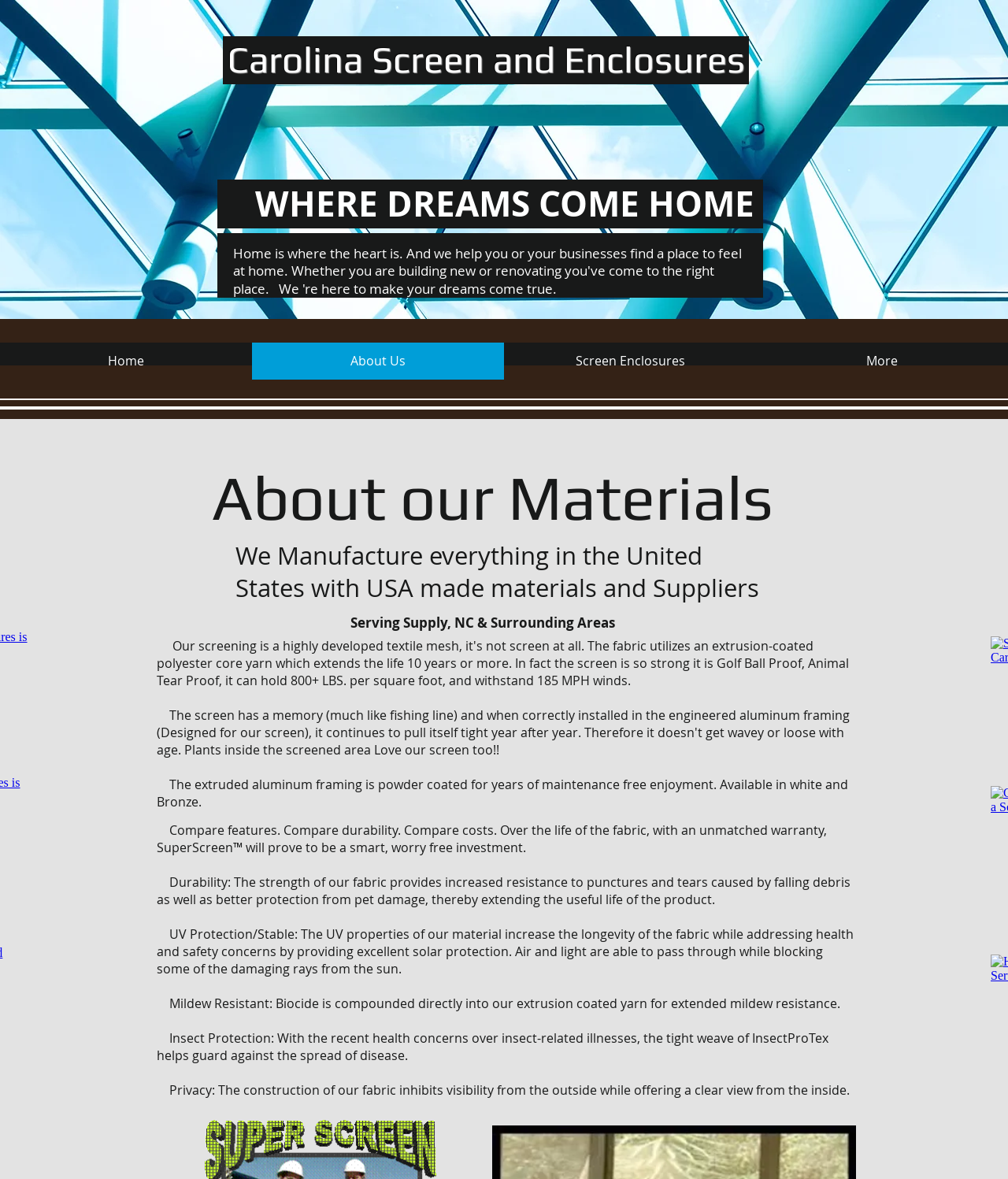Identify the bounding box for the UI element described as: "Carolina Screen and Enclosures". Ensure the coordinates are four float numbers between 0 and 1, formatted as [left, top, right, bottom].

[0.225, 0.032, 0.739, 0.068]